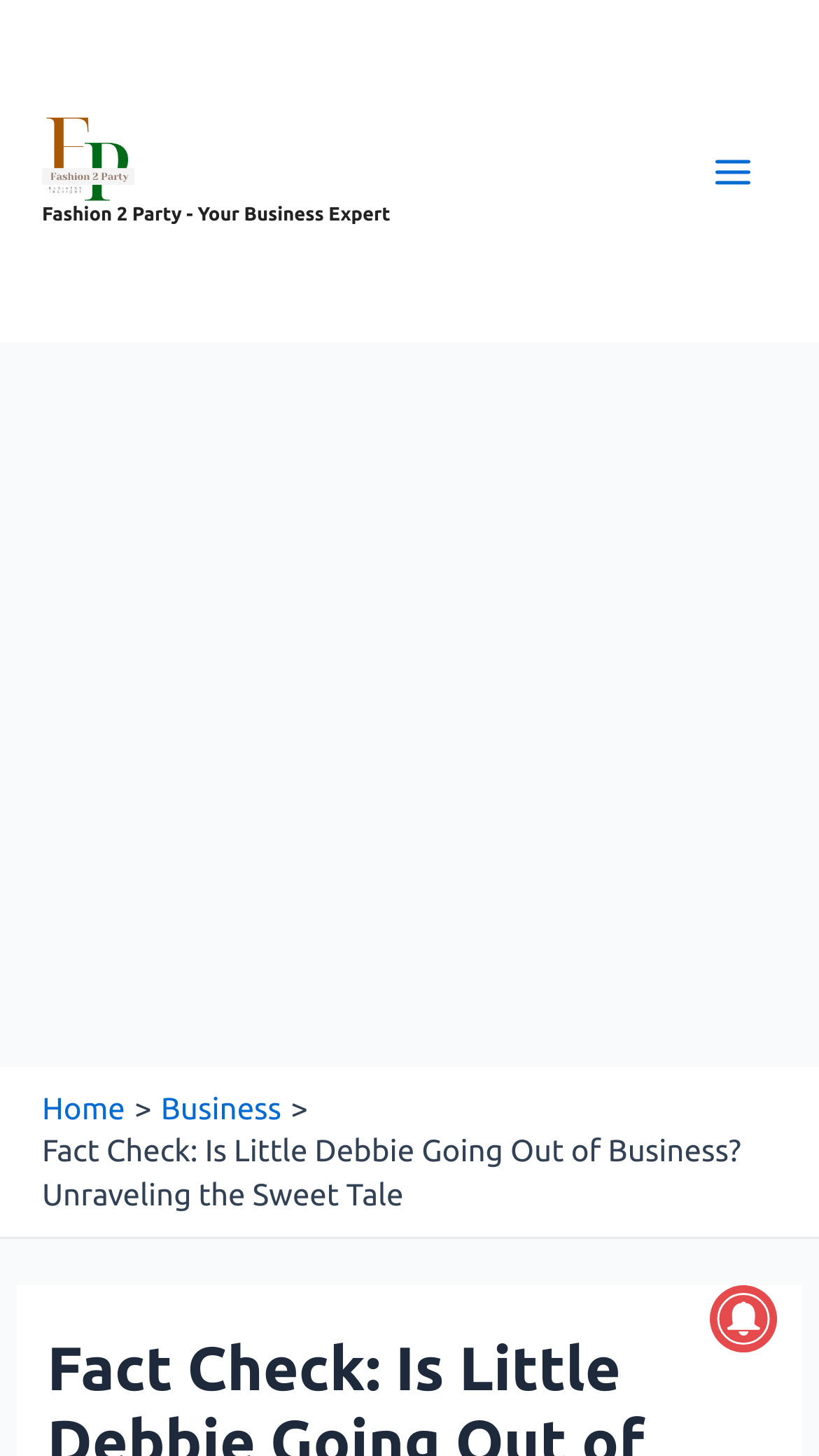What is the position of the main menu button?
Please provide a single word or phrase as your answer based on the screenshot.

Top-right